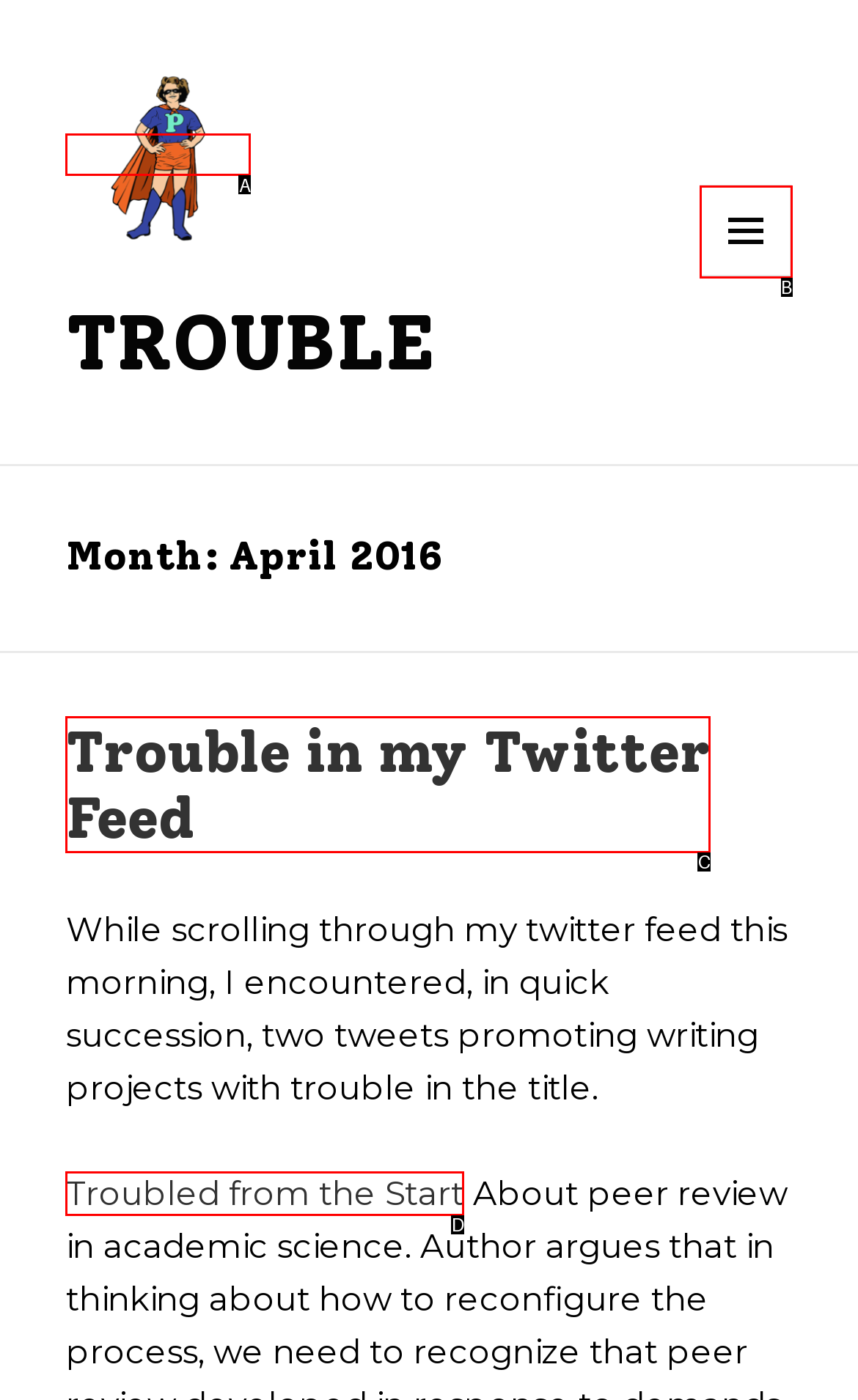Determine which option fits the following description: parent_node: TROUBLE
Answer with the corresponding option's letter directly.

A